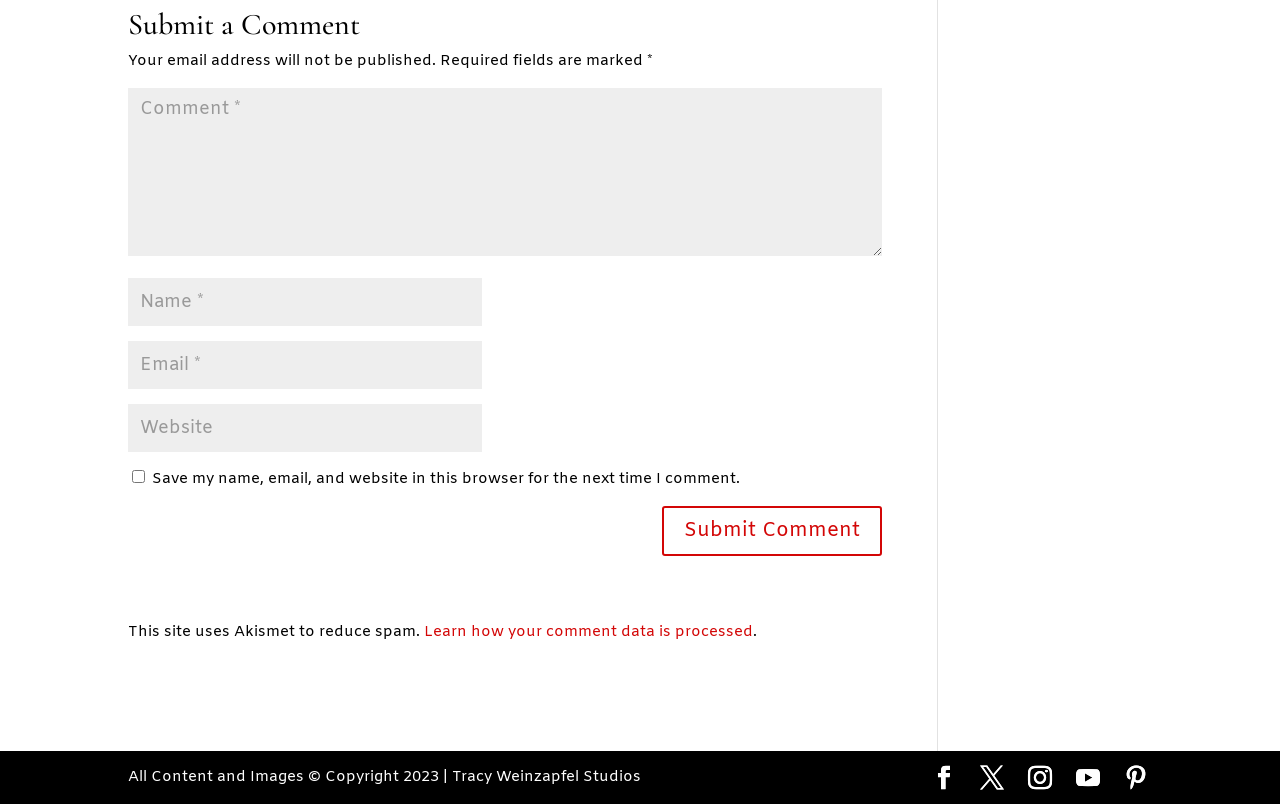Please locate the bounding box coordinates of the element that should be clicked to complete the given instruction: "Provide your email address".

[0.1, 0.424, 0.377, 0.484]